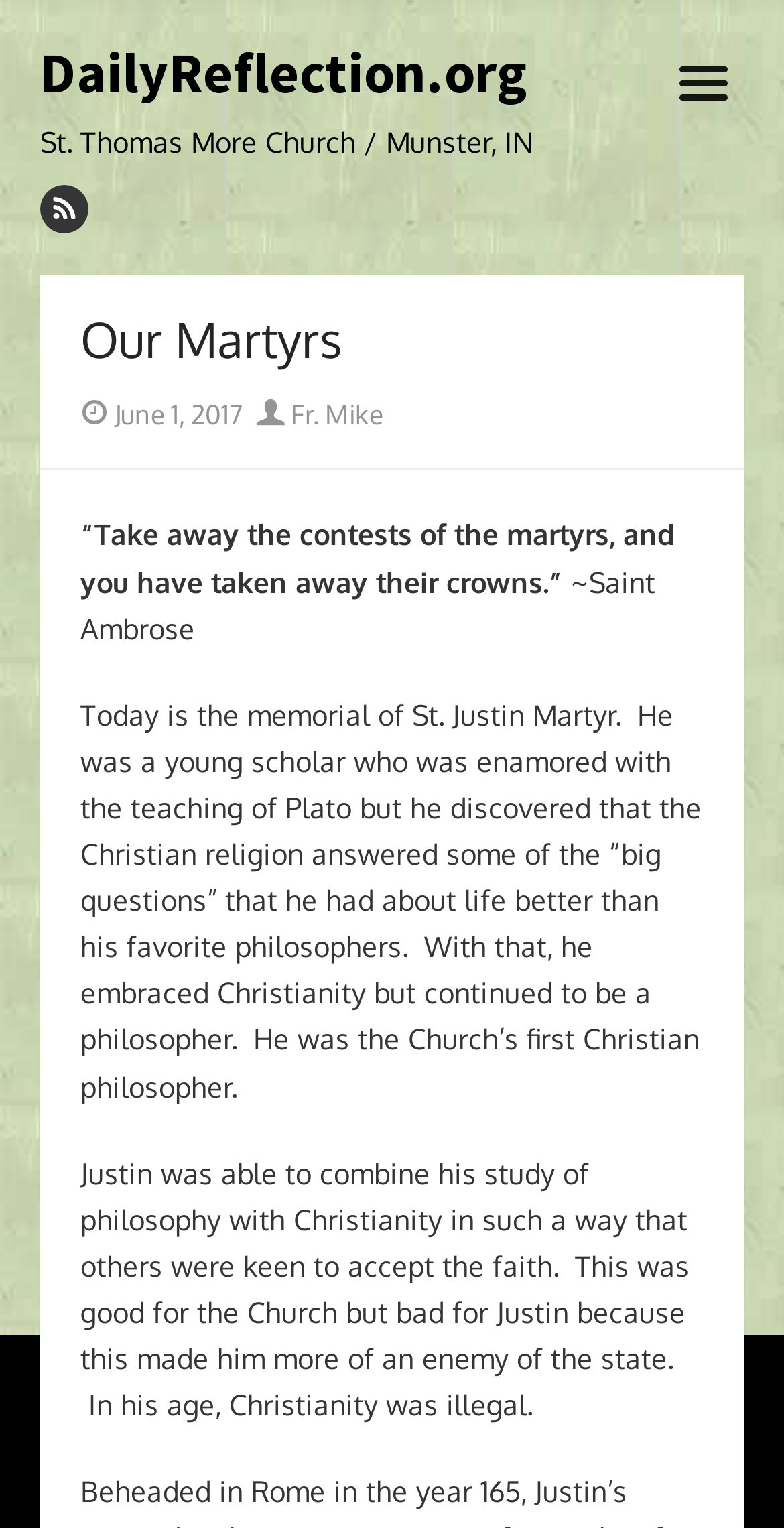What did St. Justin Martyr discover about Christian religion?
Look at the image and construct a detailed response to the question.

According to the webpage, St. Justin Martyr discovered that the Christian religion answered some of the 'big questions' that he had about life better than his favorite philosophers.